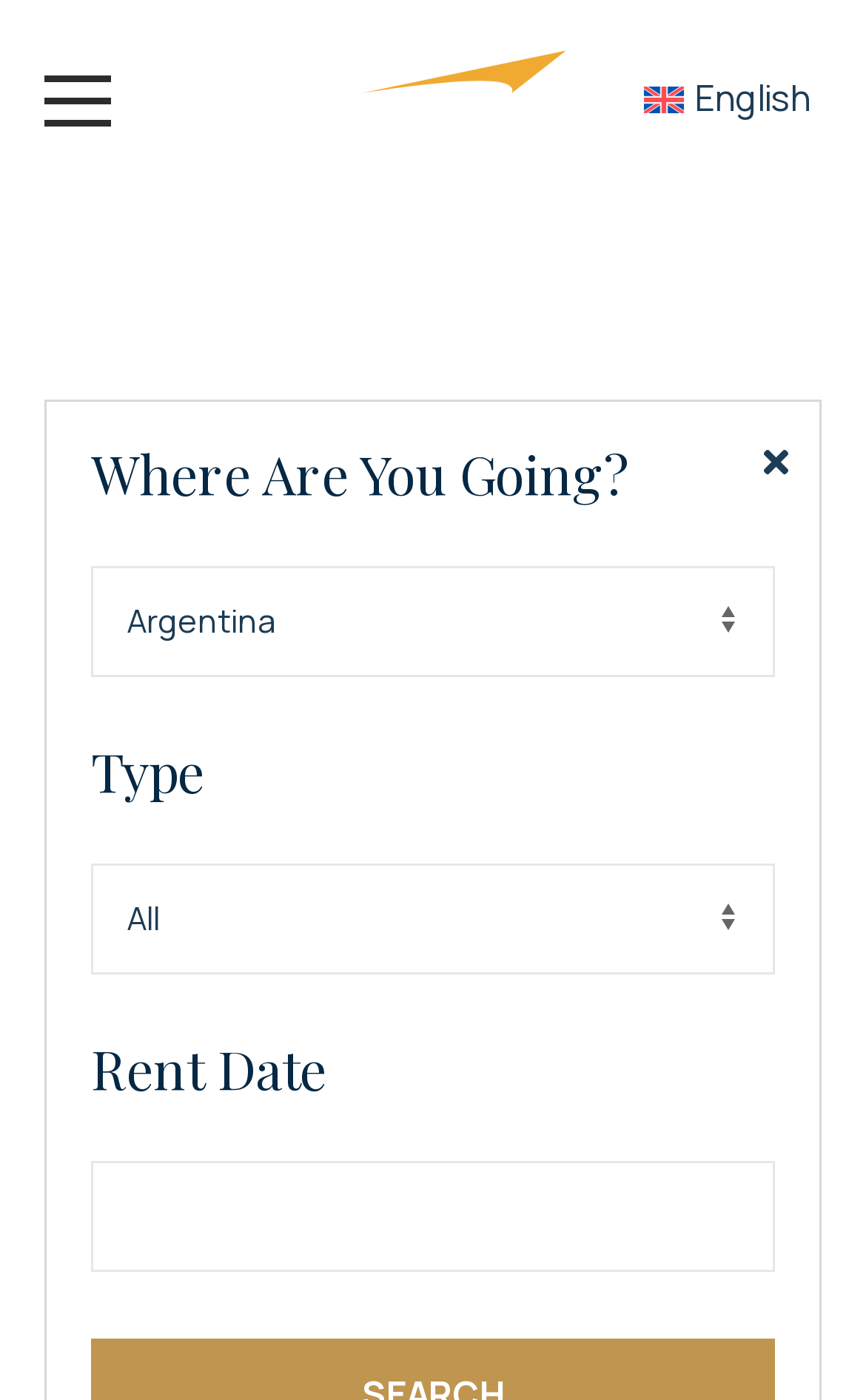What is the input field for?
Please provide an in-depth and detailed response to the question.

I determined the purpose of the input field by looking at its location and the surrounding elements. The input field is located below the StaticText element with the text 'Rent Date', which suggests that it is used to input the date for renting a yacht or catamaran.